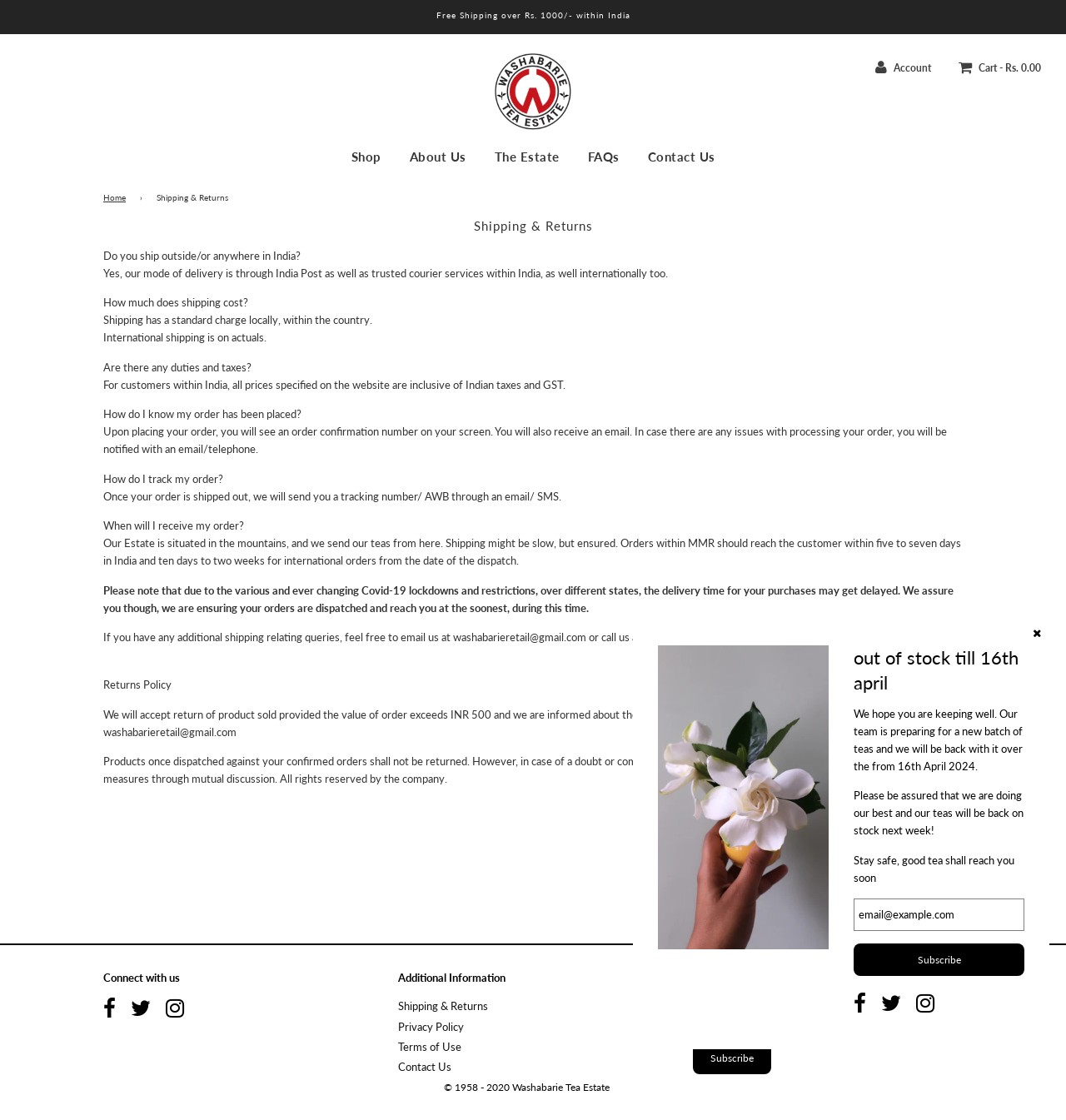What is the contact email for shipping-related queries?
Look at the image and answer the question using a single word or phrase.

washabarieretail@gmail.com